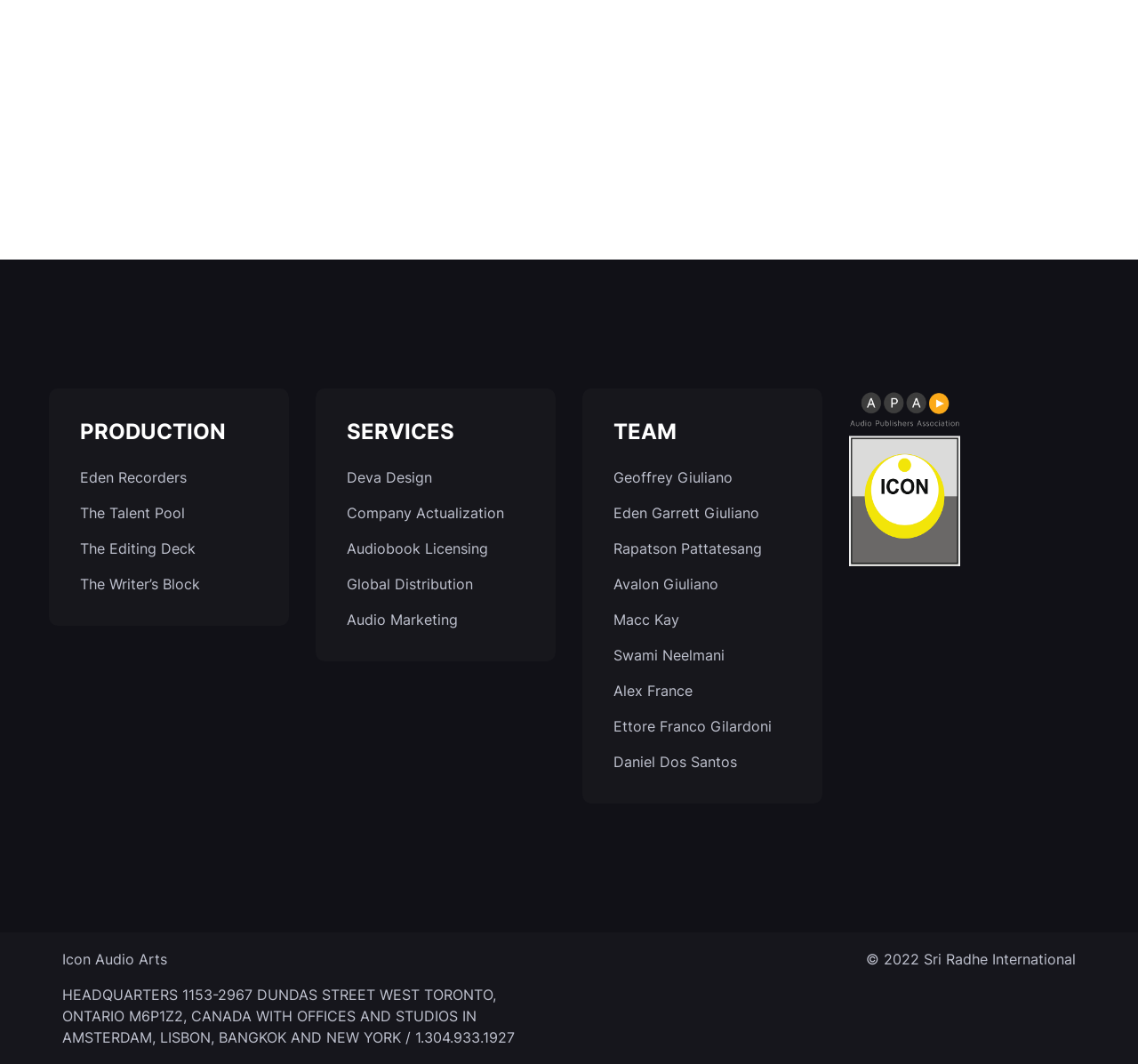Indicate the bounding box coordinates of the element that must be clicked to execute the instruction: "Learn about Geoffrey Giuliano". The coordinates should be given as four float numbers between 0 and 1, i.e., [left, top, right, bottom].

[0.539, 0.439, 0.695, 0.459]